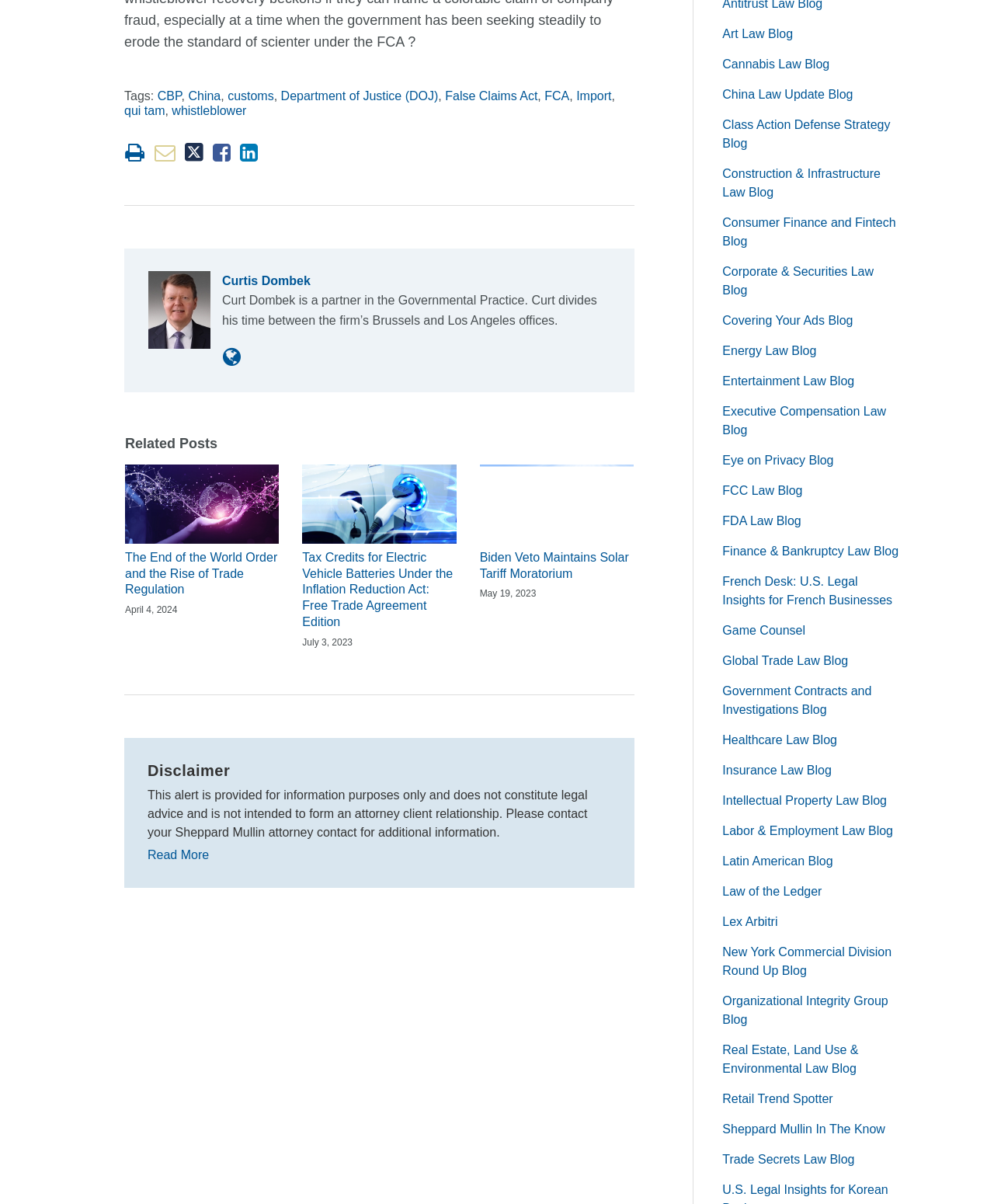Predict the bounding box coordinates for the UI element described as: "Eye on Privacy Blog". The coordinates should be four float numbers between 0 and 1, presented as [left, top, right, bottom].

[0.727, 0.376, 0.839, 0.387]